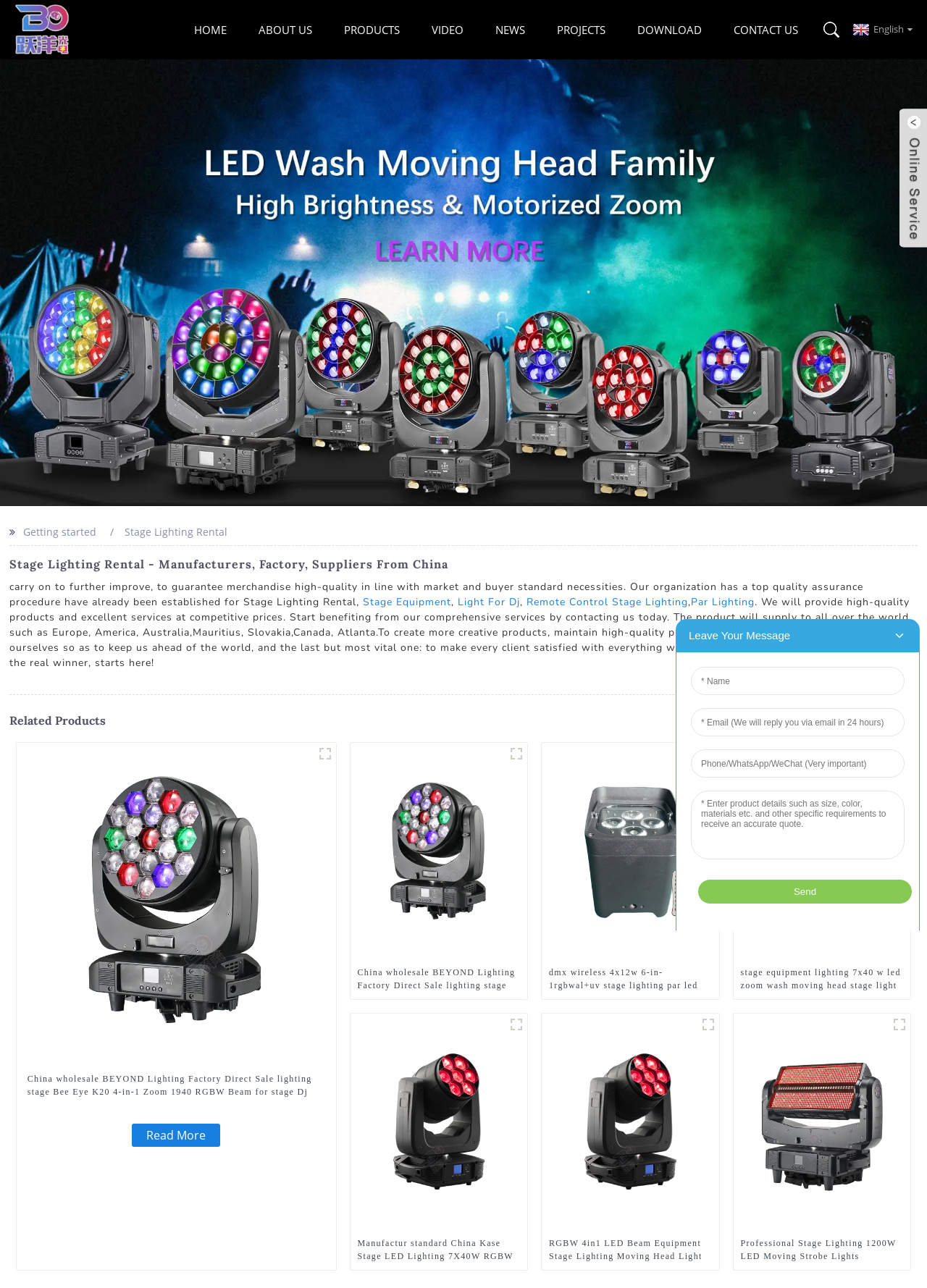What type of stage equipment is shown in the figures?
Please look at the screenshot and answer using one word or phrase.

Moving head lights